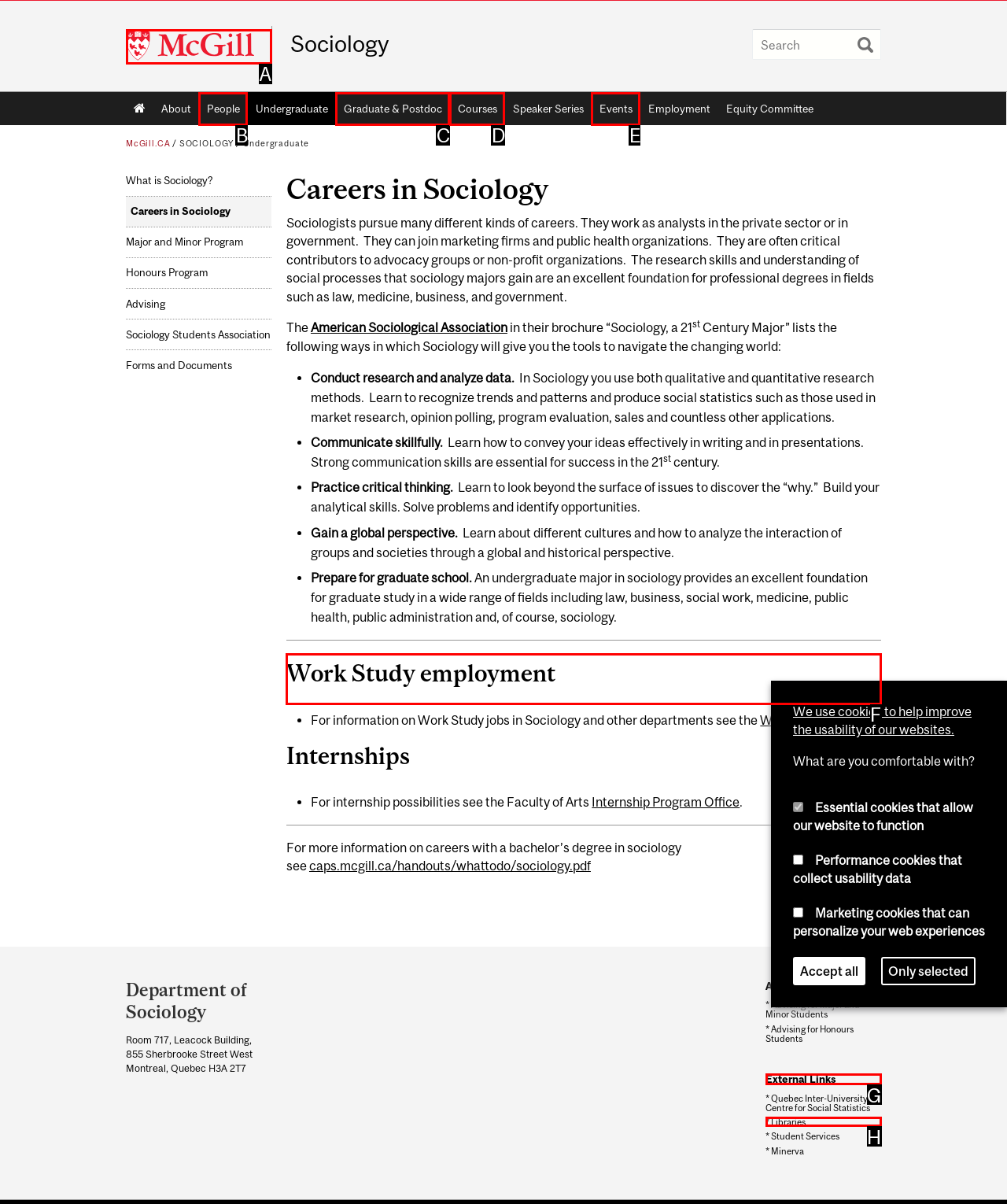Which HTML element should be clicked to complete the following task: Get information on Work Study employment?
Answer with the letter corresponding to the correct choice.

F